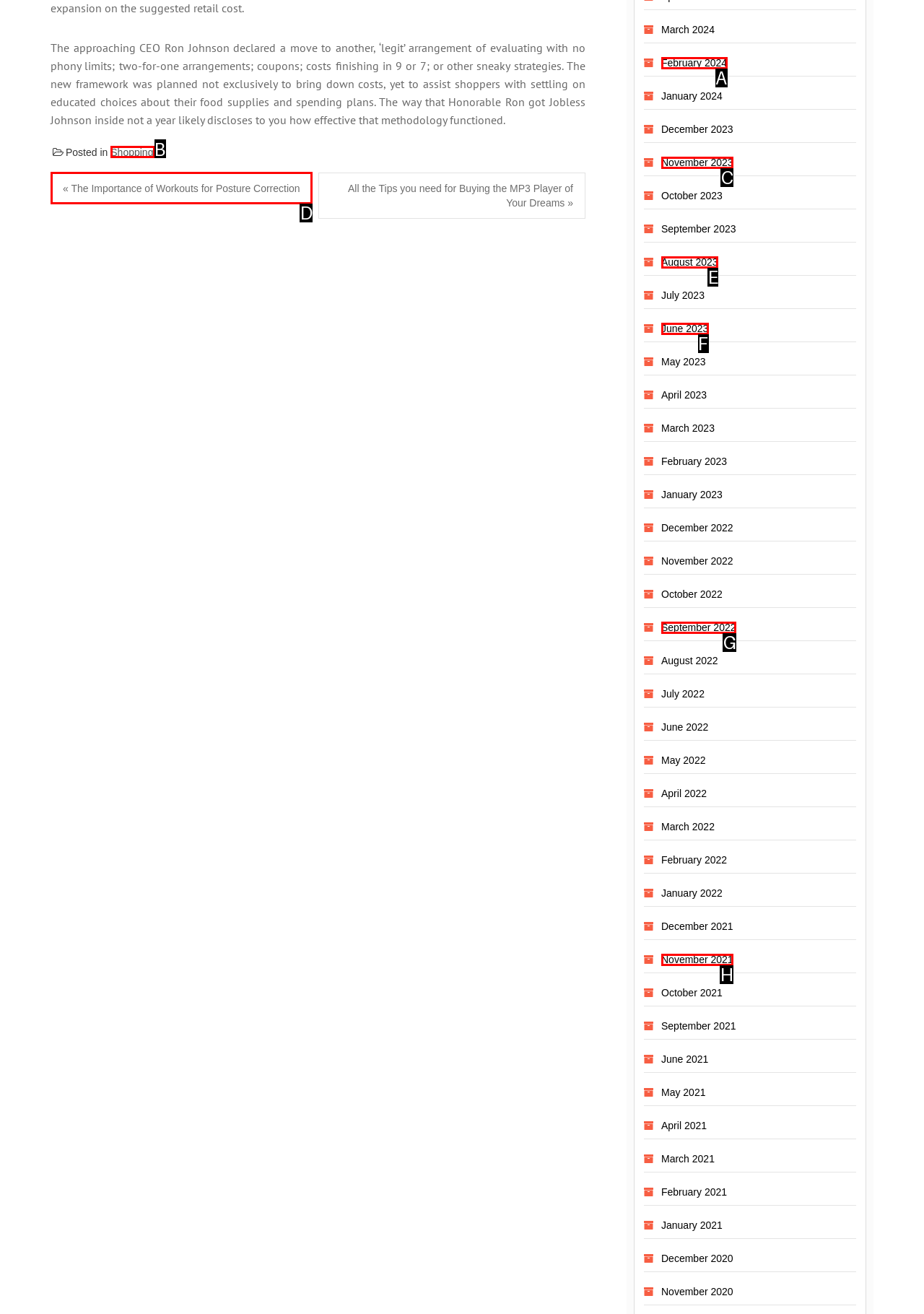Identify the HTML element I need to click to complete this task: Click on the 'Previous post' link Provide the option's letter from the available choices.

D